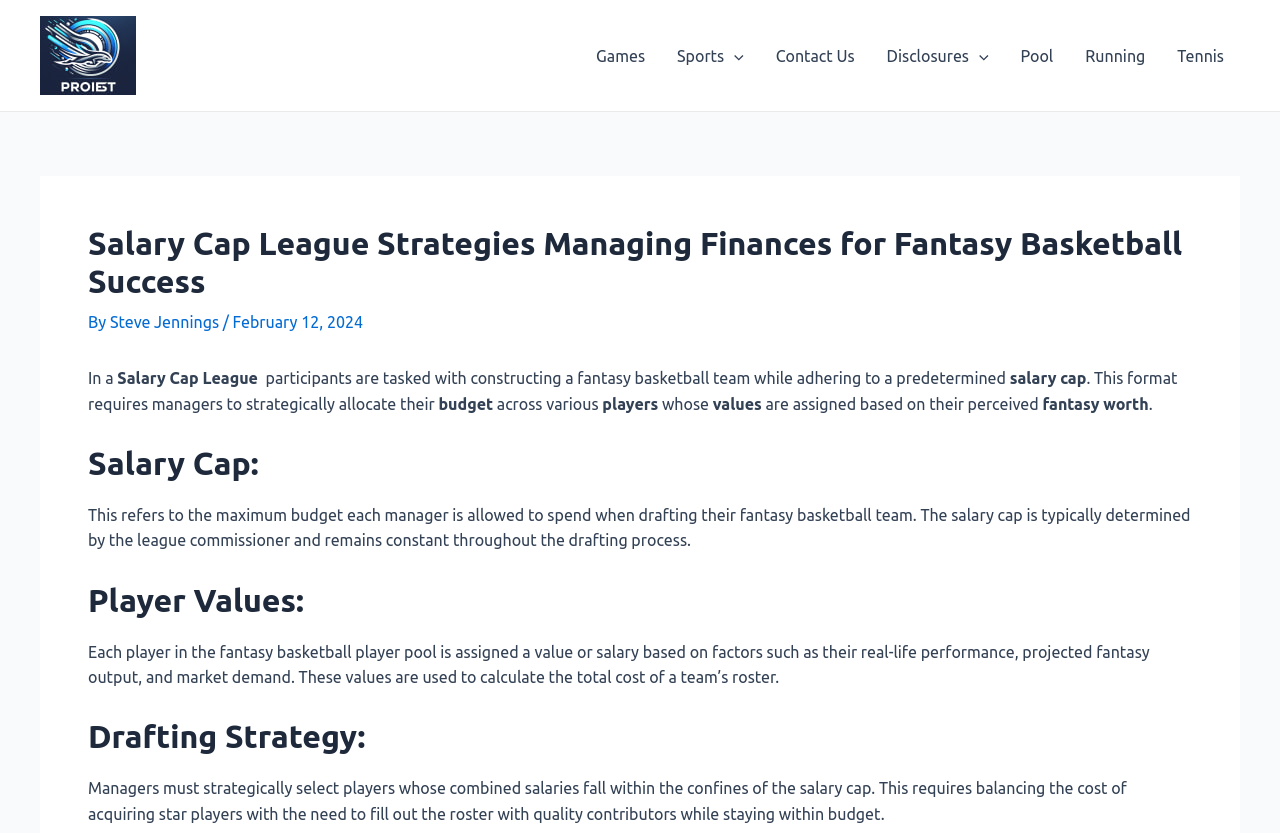How are player values determined in fantasy basketball? Refer to the image and provide a one-word or short phrase answer.

Based on performance and market demand